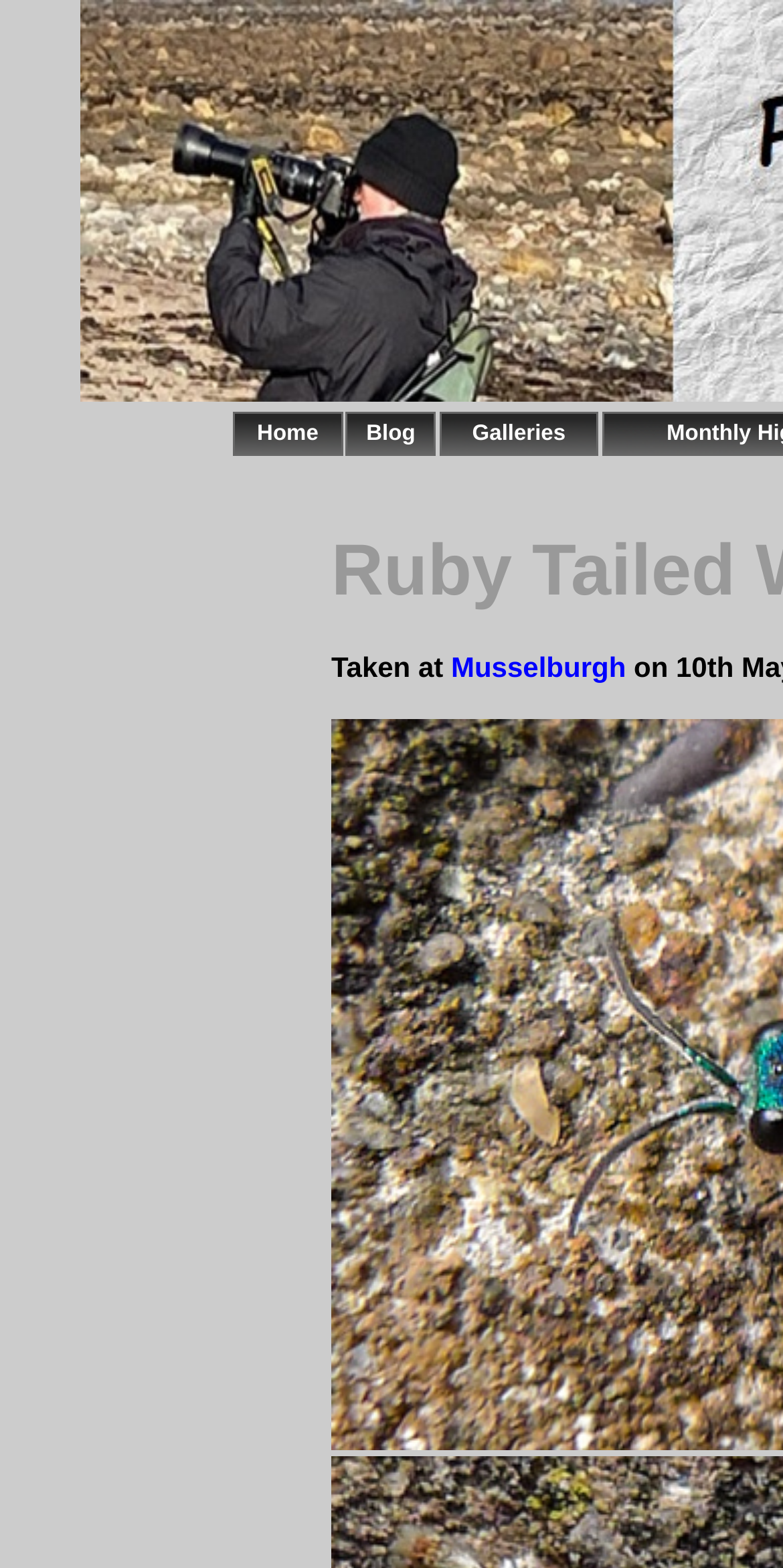Generate an in-depth caption that captures all aspects of the webpage.

The webpage is about a wasp, specifically the Ruby Tailed species. At the top, there are three main navigation links: "Home", "Blog", and "Galleries", which are evenly spaced and aligned horizontally. The "Home" link is located on the left, followed by "Blog" in the middle, and "Galleries" on the right. 

Below the navigation links, there is a sub-link "Musselburgh" under the "Galleries" section, positioned slightly below and to the right of the "Galleries" link.